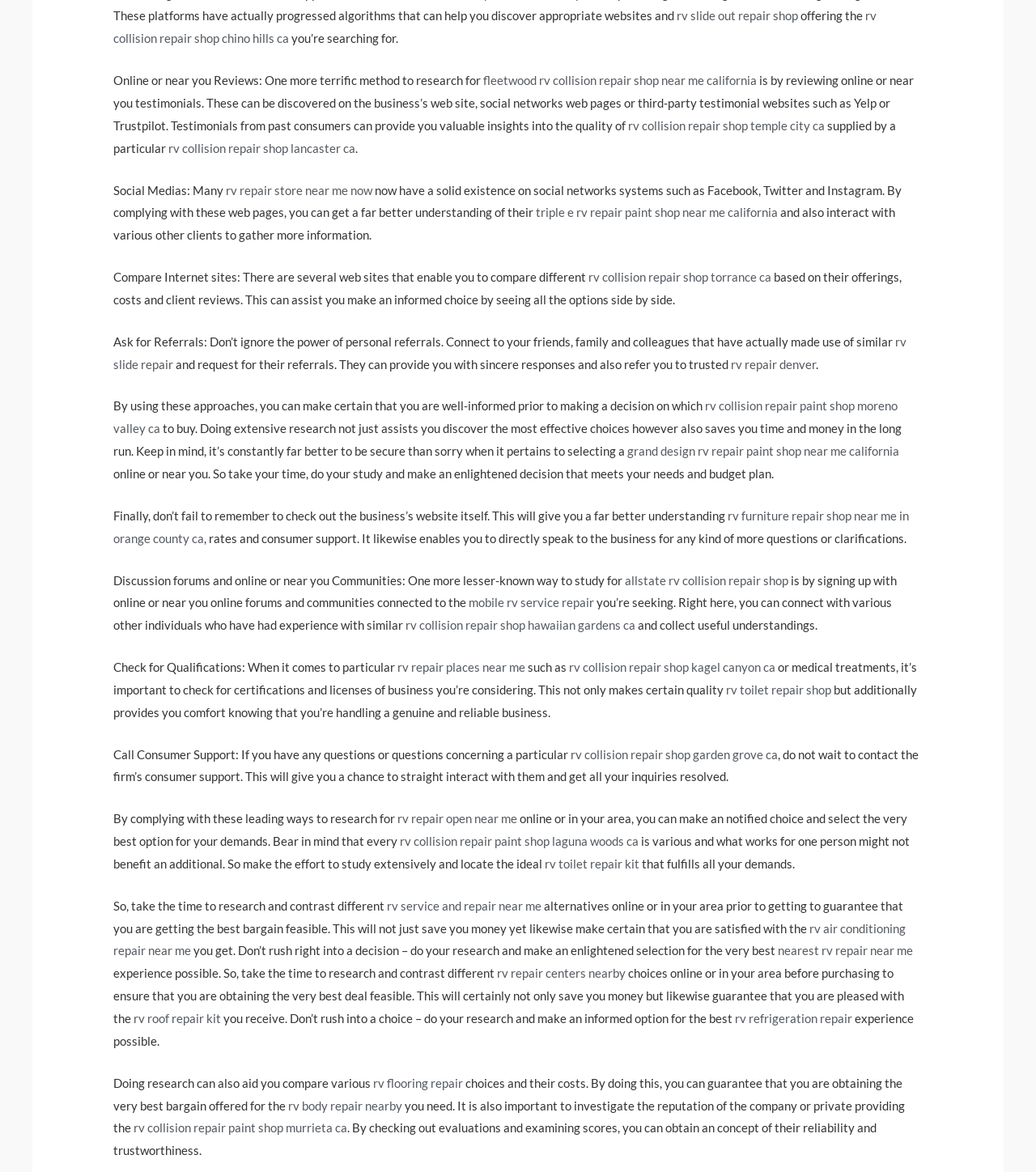Why is it important to take your time to research RV collision repair shops?
Using the image, answer in one word or phrase.

To avoid mistakes